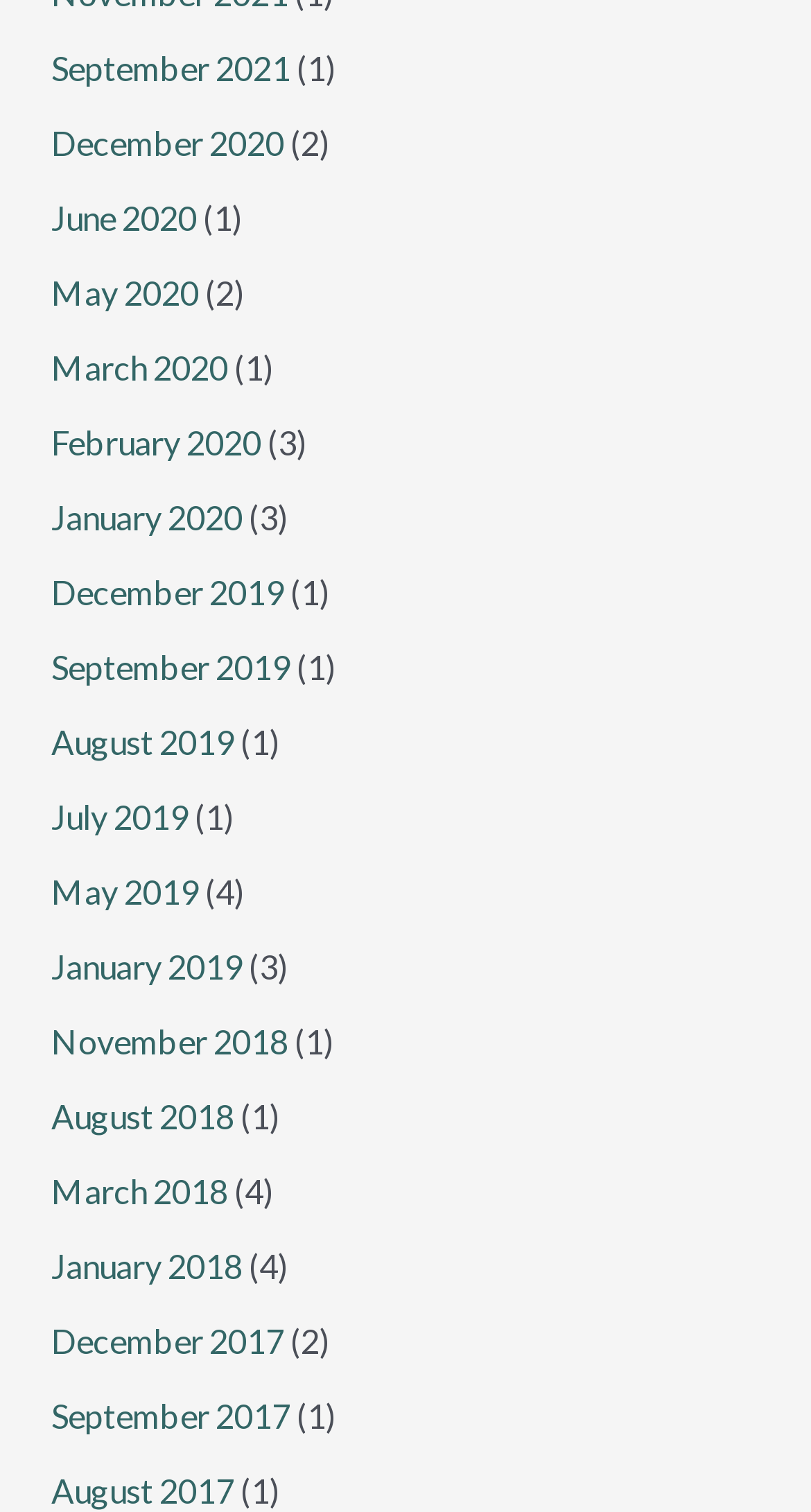How many links are there for the year 2020?
Please provide a single word or phrase answer based on the image.

4